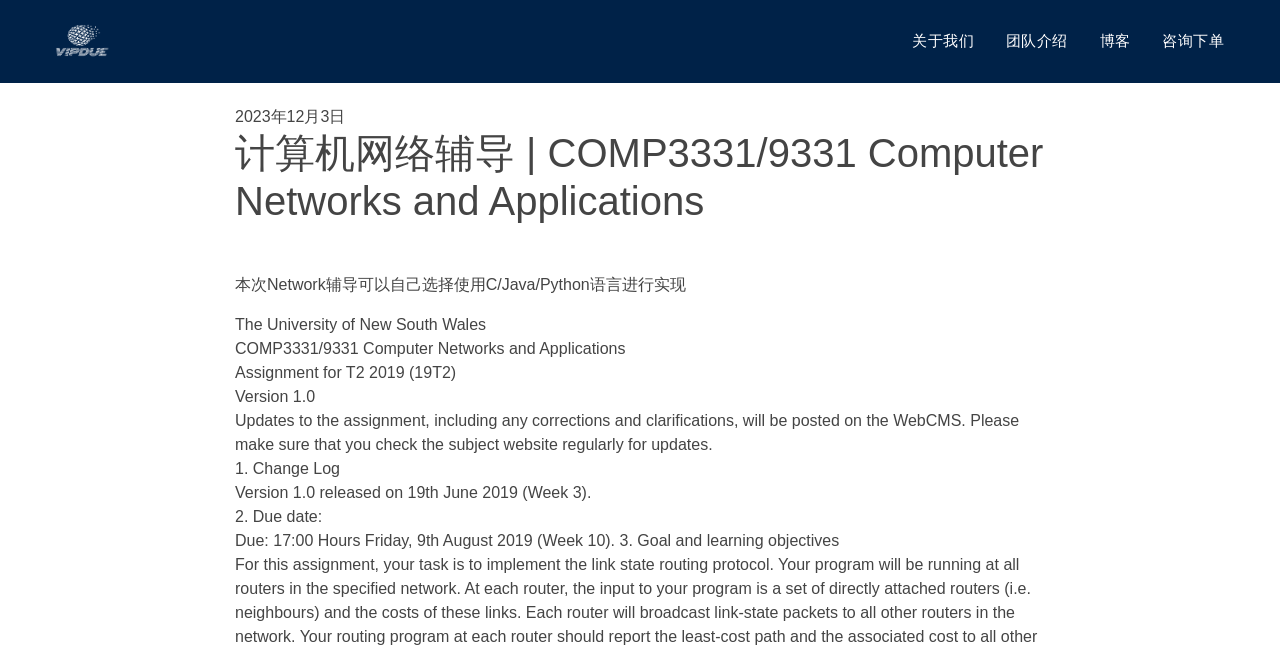Offer a detailed explanation of the webpage layout and contents.

The webpage is about a computer network assignment for COMP3331/9331 Computer Networks and Applications at the University of New South Wales. At the top, there is a heading with the title "计算机网络辅导 | COMP3331/9331 Computer Networks and Applications" and a link to the university's website. Below the heading, there is a series of links to other pages, including "关于我们", "团队介绍", "博客", and "咨询下单", which are aligned horizontally and located at the top-right corner of the page.

On the left side of the page, there is a vertical column of text, starting with the date "2023年12月3日" and followed by a series of paragraphs describing the assignment. The first paragraph states that the assignment allows students to choose between C, Java, and Python languages for implementation. The following paragraphs provide details about the assignment, including the version number, updates, and due date.

The text is organized in a clear and structured manner, with headings and paragraphs that provide a clear hierarchy of information. There are no images on the page, and the focus is on providing detailed information about the assignment.